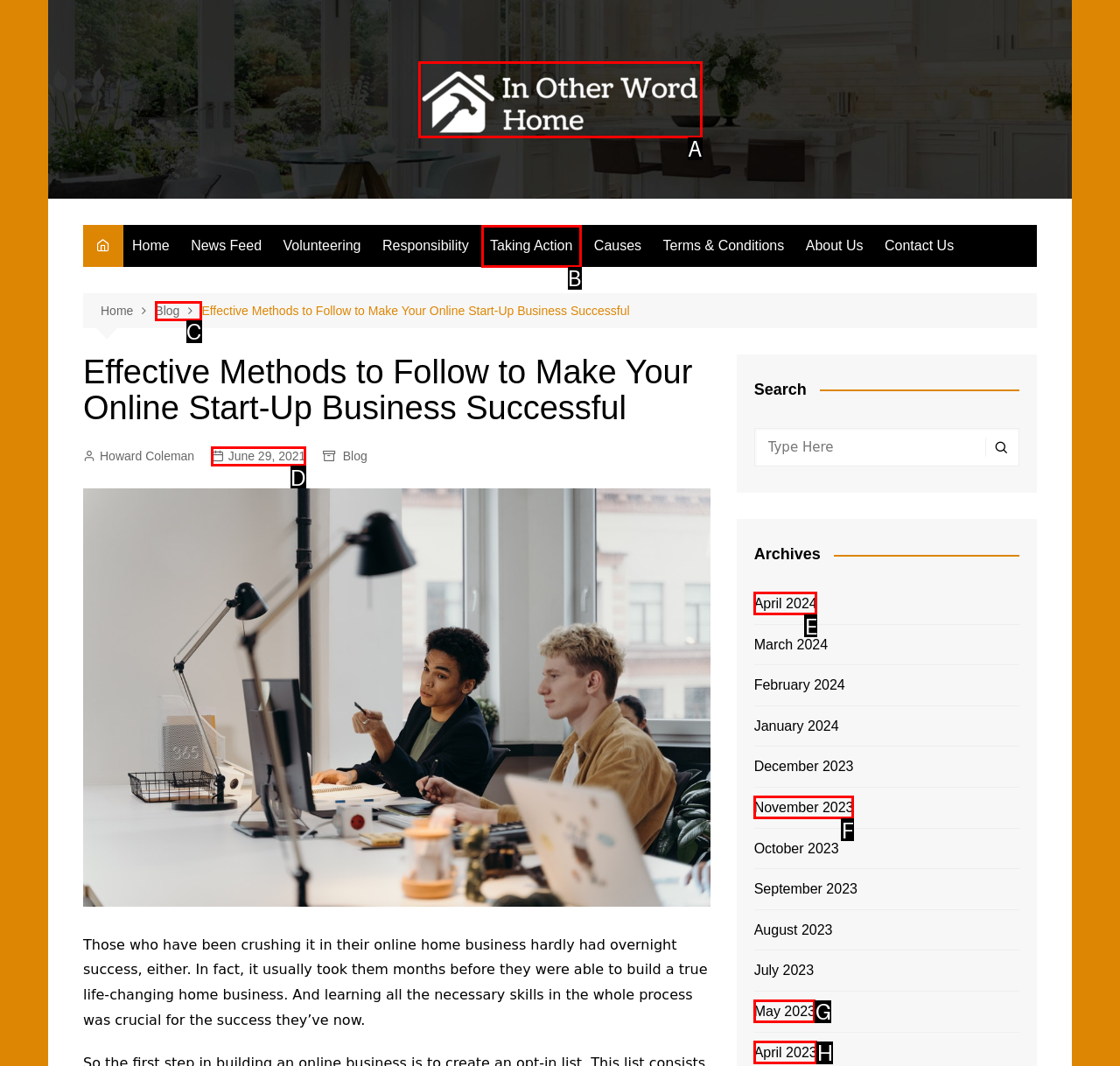Identify the option that best fits this description: alt="In Other Words (IOW) Home"
Answer with the appropriate letter directly.

A